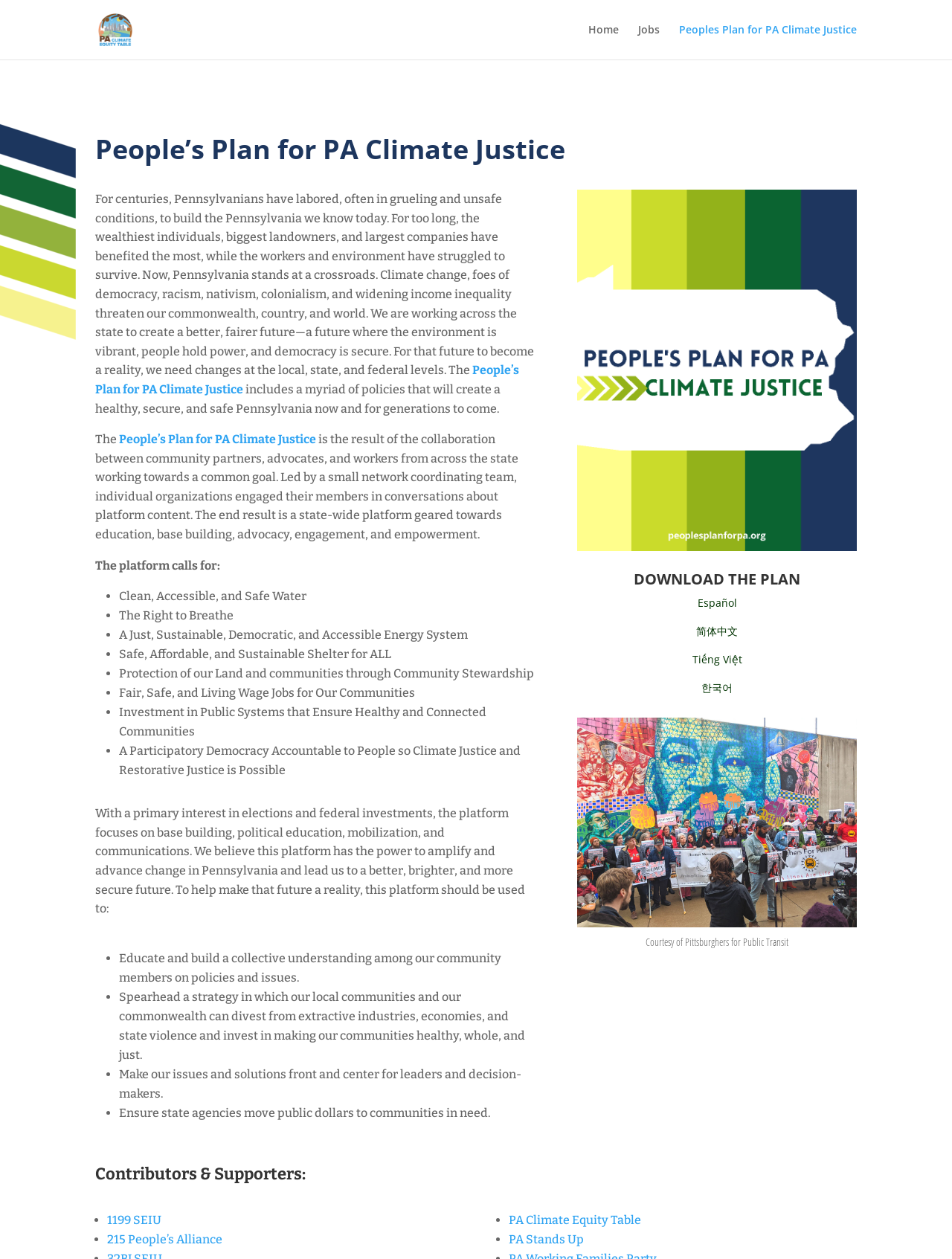Describe all the significant parts and information present on the webpage.

The webpage is about the People's Plan for PA Climate Justice, a platform focused on creating a better, fairer future for Pennsylvania. At the top of the page, there is a navigation menu with links to "Home", "Jobs", and "People's Plan for PA Climate Justice". Below the navigation menu, there is a heading that reads "People's Plan for PA Climate Justice" followed by a paragraph of text that explains the purpose of the plan.

The plan is described as a collaborative effort between community partners, advocates, and workers from across the state, aiming to create a healthy, secure, and safe Pennsylvania. The platform calls for several key policies, including clean and accessible water, the right to breathe, a just and sustainable energy system, safe and affordable shelter, and fair and living wage jobs.

The page also features a section that outlines how the platform can be used to educate and build a collective understanding among community members, spearhead a strategy to divest from extractive industries, make issues and solutions front and center for leaders and decision-makers, and ensure state agencies move public dollars to communities in need.

On the right side of the page, there is a call-to-action to download the plan, accompanied by links to translations in Spanish, Chinese, Vietnamese, and Korean. Below this section, there is an image with a caption "Courtesy of Pittsburghers for Public Transit".

At the bottom of the page, there are two sections that list contributors and supporters, including organizations such as 1199 SEIU, 215 People's Alliance, PA Climate Equity Table, and PA Stands Up.